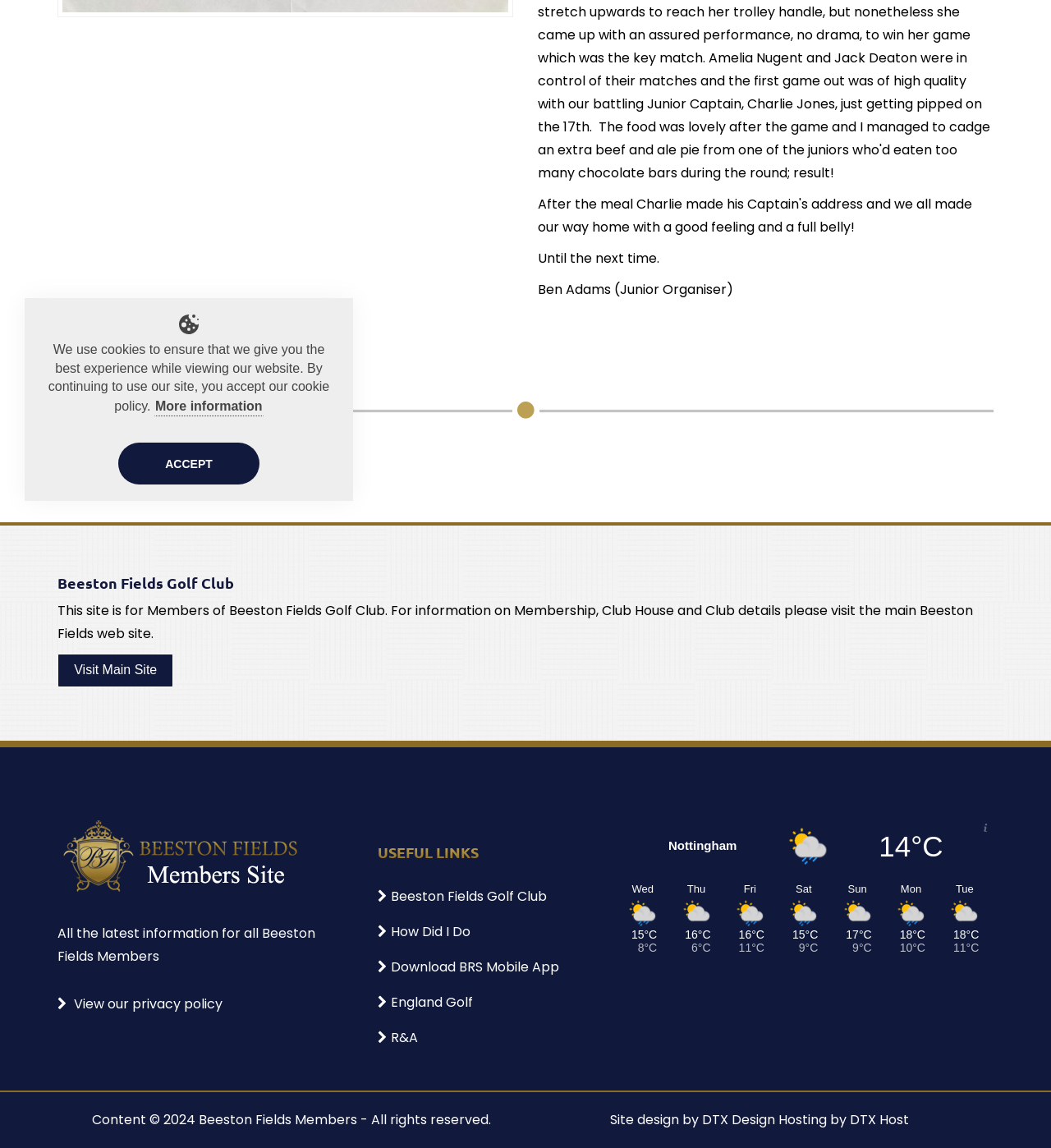Locate and provide the bounding box coordinates for the HTML element that matches this description: "The Health Benefits of Phytoestrogens".

None